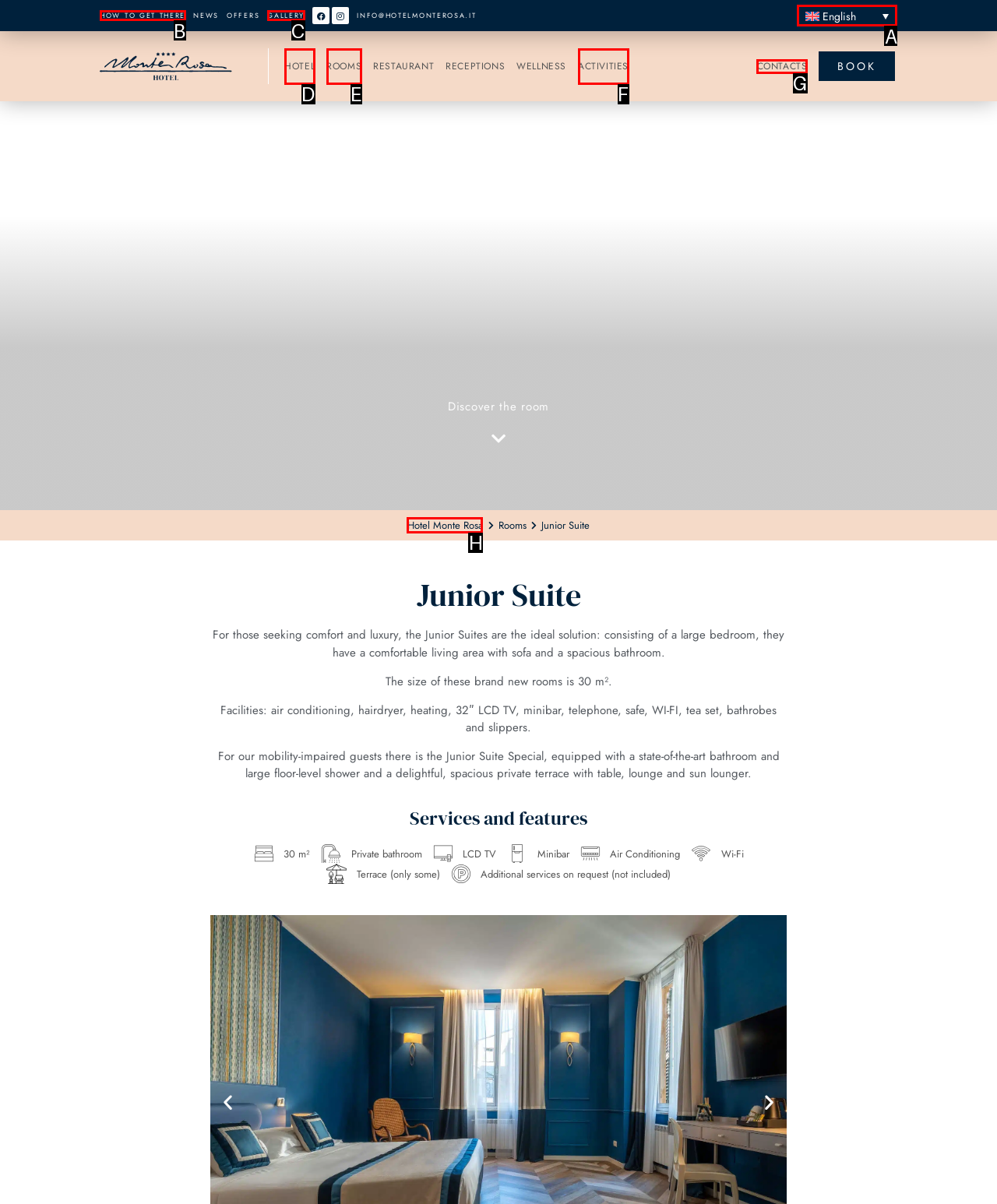From the provided choices, determine which option matches the description: Rooms. Respond with the letter of the correct choice directly.

E